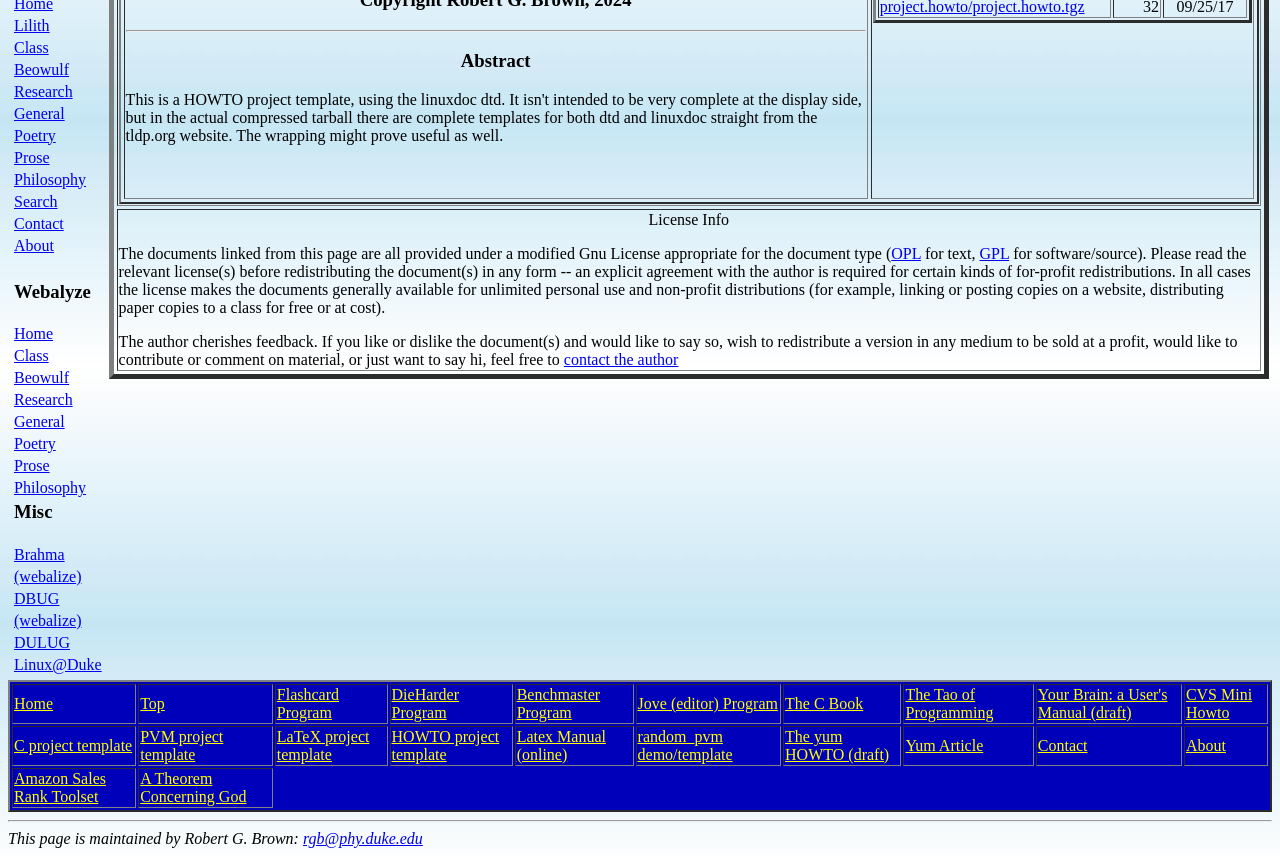Bounding box coordinates should be in the format (top-left x, top-left y, bottom-right x, bottom-right y) and all values should be floating point numbers between 0 and 1. Determine the bounding box coordinate for the UI element described as: The C Book

[0.613, 0.812, 0.674, 0.832]